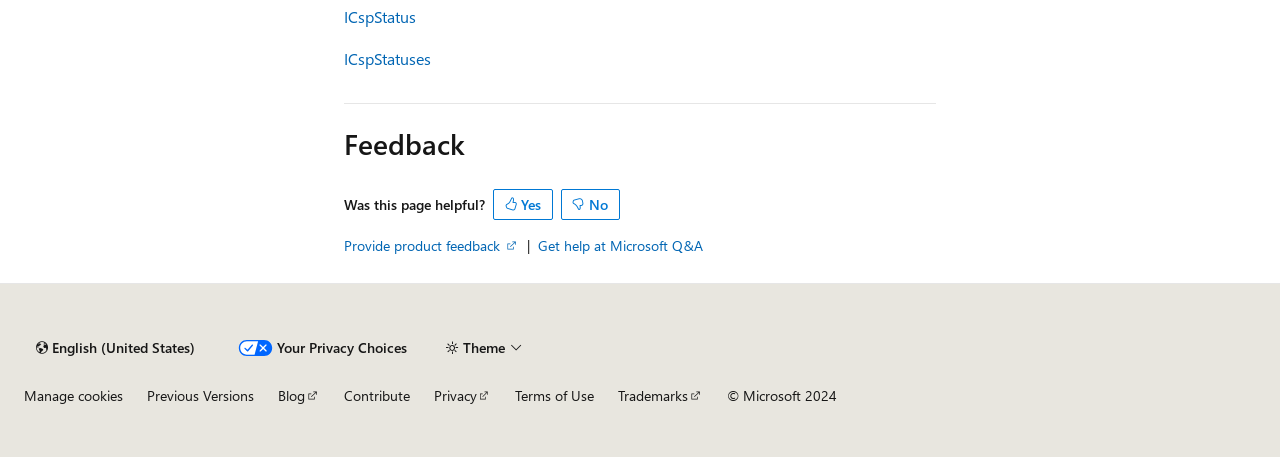Identify the bounding box coordinates for the element you need to click to achieve the following task: "Get help at Microsoft Q&A". Provide the bounding box coordinates as four float numbers between 0 and 1, in the form [left, top, right, bottom].

[0.42, 0.51, 0.549, 0.566]